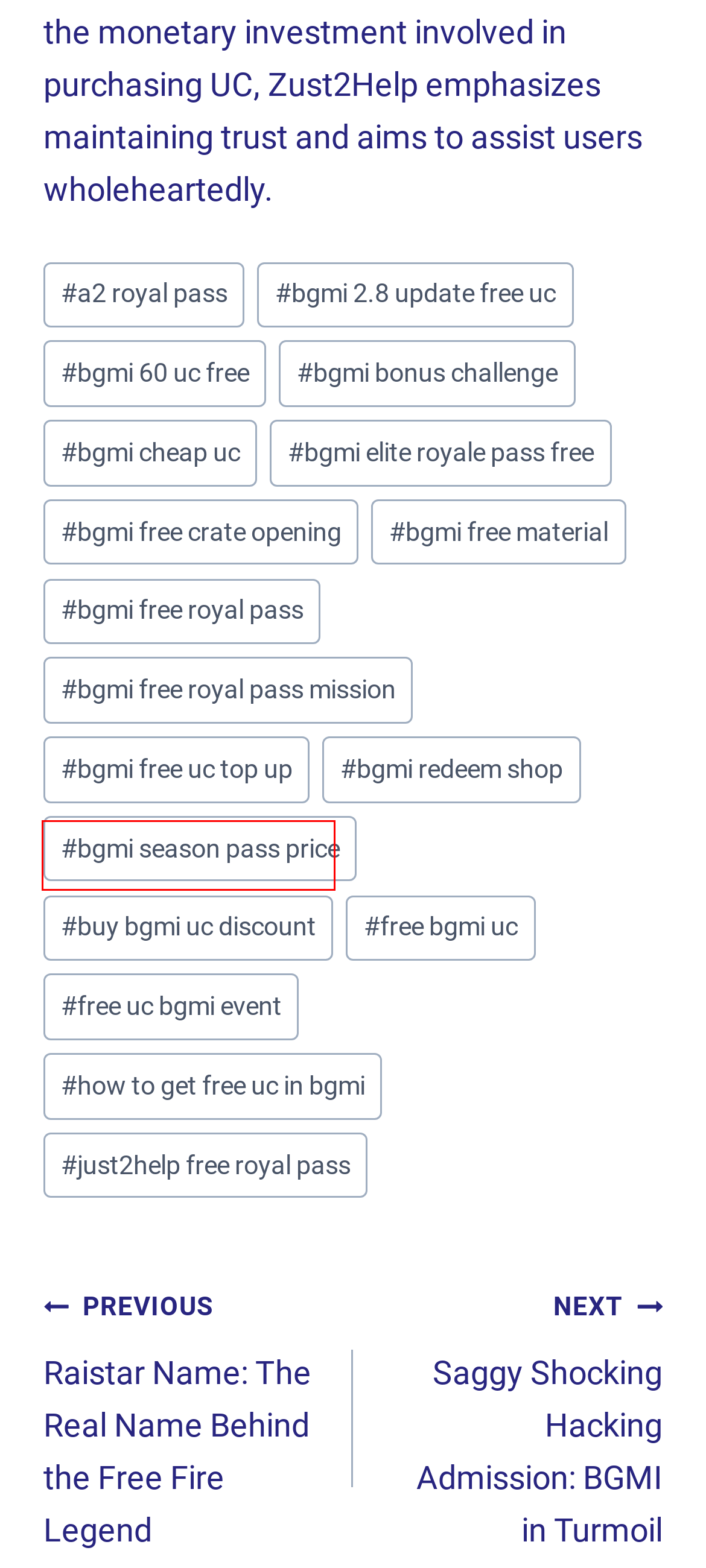You have been given a screenshot of a webpage with a red bounding box around a UI element. Select the most appropriate webpage description for the new webpage that appears after clicking the element within the red bounding box. The choices are:
A. Raistar Name: The Real Name Behind the Free Fire Legend
B. buy bgmi uc discount Archives - SportSocket
C. how to get free uc in bgmi Archives - SportSocket
D. bgmi cheap uc Archives - SportSocket
E. bgmi free royal pass mission Archives - SportSocket
F. bgmi redeem shop Archives - SportSocket
G. bgmi season pass price Archives - SportSocket
H. bgmi free material Archives - SportSocket

B